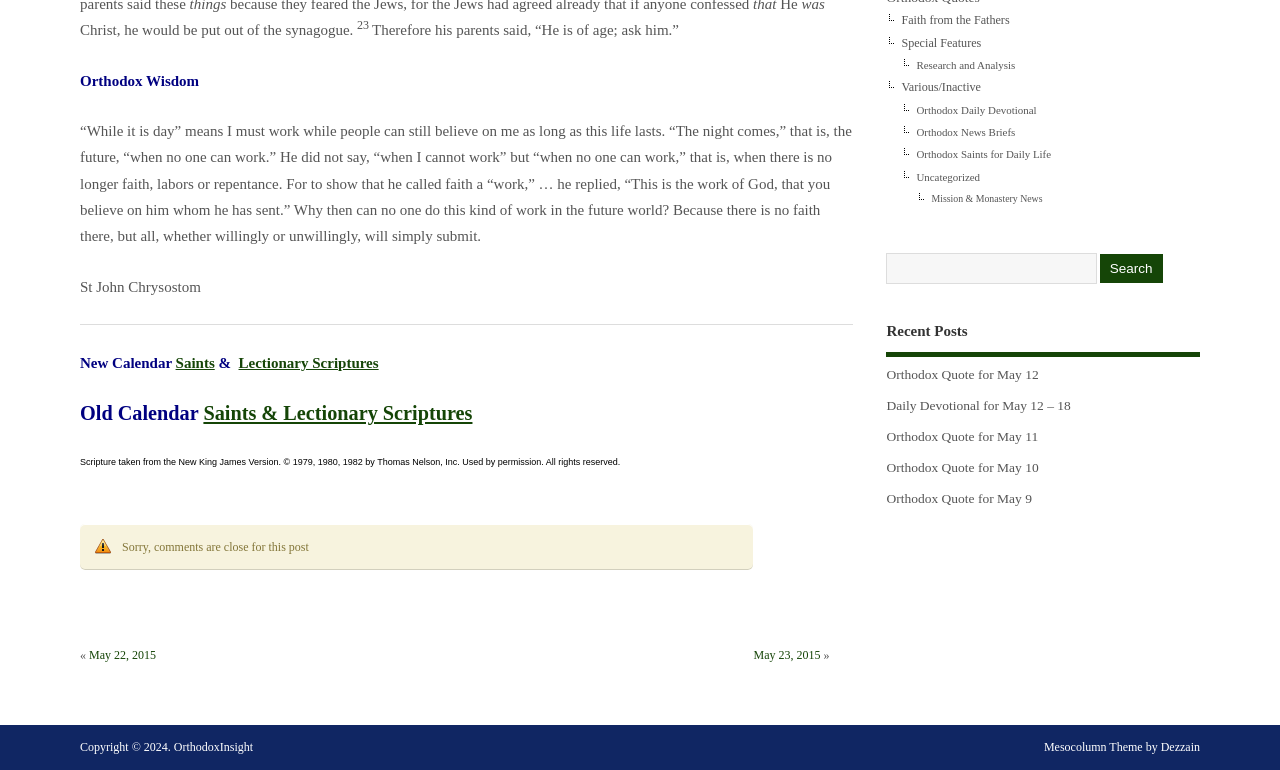From the given element description: "Orthodox Daily Devotional", find the bounding box for the UI element. Provide the coordinates as four float numbers between 0 and 1, in the order [left, top, right, bottom].

[0.716, 0.135, 0.81, 0.15]